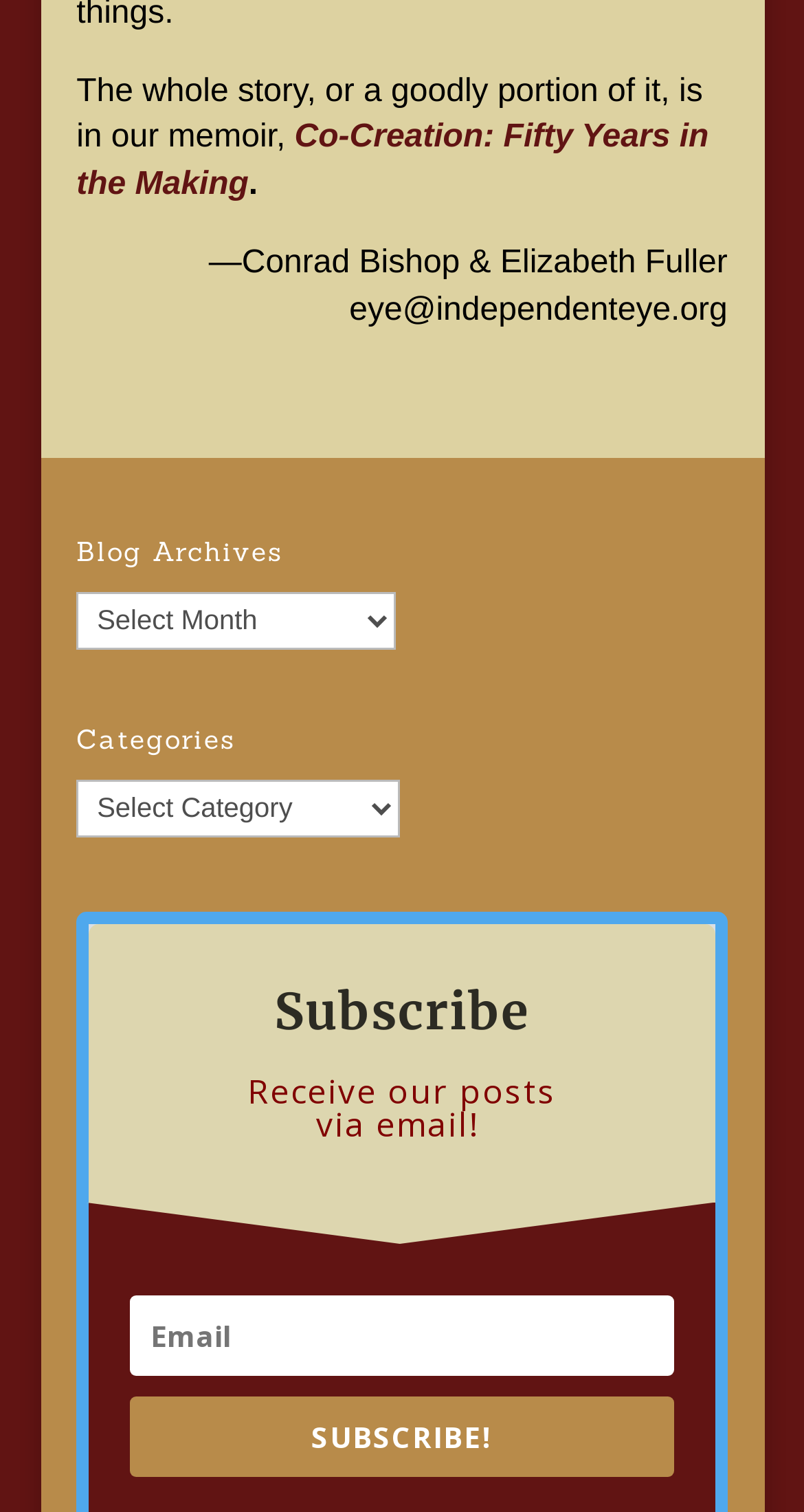Respond with a single word or short phrase to the following question: 
What is the purpose of the textbox?

To enter email address